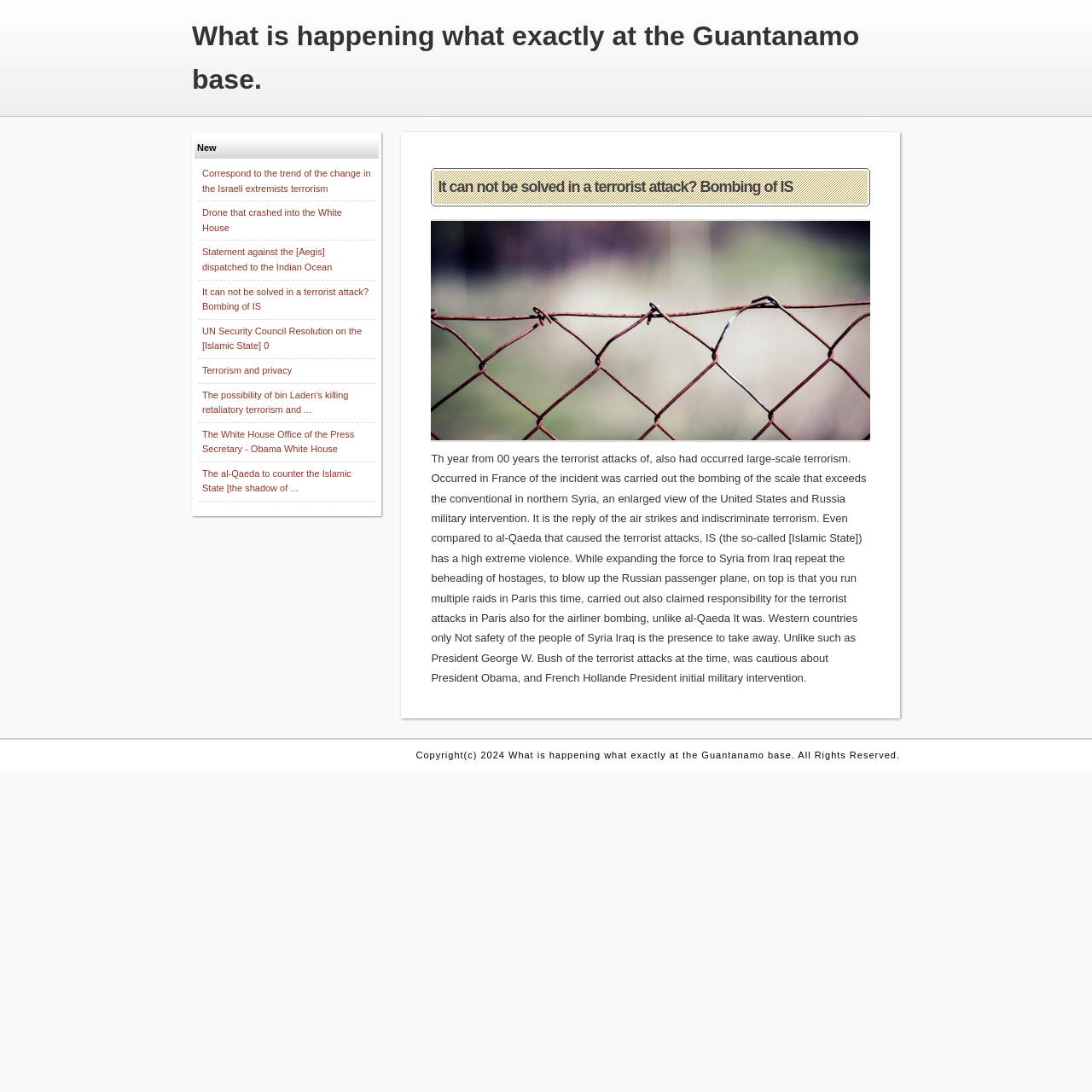Create a detailed summary of the webpage's content and design.

This webpage appears to be a news article or blog post discussing terrorism and related events. At the top, there is a heading that reads "What is happening what exactly at the Guantanamo base." Below this heading, there is a link with the same text. To the right of this link, there is a small text "New". 

Below these elements, there are several links listed vertically, each with a different title related to terrorism, such as "Correspond to the trend of the change in the Israeli extremists terrorism", "Drone that crashed into the White House", and "It can not be solved in a terrorist attack? Bombing of IS". These links take up most of the left side of the page.

On the right side of the page, there is a heading "It can not be solved in a terrorist attack? Bombing of IS" followed by an image with a caption "What is happening what exactly at the Guantanamo base." Below the image, there is a large block of text that discusses the terrorist attacks, including the bombing of IS, the air strikes, and the military intervention of the United States and Russia. The text also compares the violence of IS to that of al-Qaeda.

At the very bottom of the page, there is a copyright notice that reads "Copyright(c) 2024 What is happening what exactly at the Guantanamo base. All Rights Reserved."